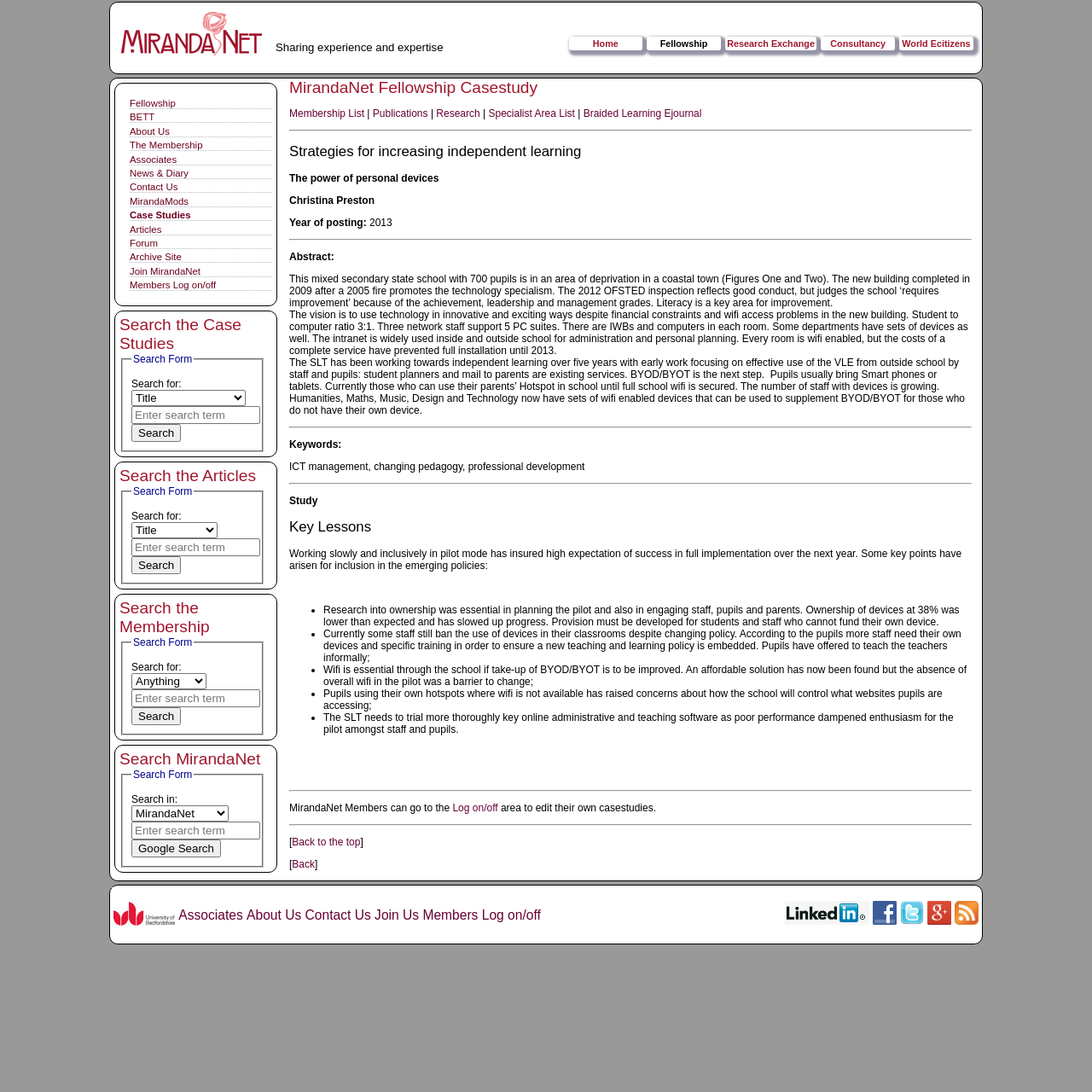Explain in detail what you observe on this webpage.

The webpage is about the MirandaNet Fellowship, a casestudy on increasing independent learning. At the top, there is a logo of the MirandaNet Organisation. Below the logo, there is a heading "Sharing experience and expertise". 

To the right of the logo, there are six links: "Home", "Fellowship", "Research Exchange", "Consultancy", "World Ecitizens", and another "Fellowship" link. 

Below these links, there are several sections of links and search forms. On the left, there are ten links: "Fellowship", "BETT", "About Us", "The Membership", "Associates", "News & Diary", "Contact Us", "MirandaMods", "Case Studies", "Articles", "Forum", "Archive Site", and "Join MirandaNet". 

To the right of these links, there are four search forms, each with a heading: "Search the Case Studies", "Search the Articles", "Search the Membership", and "Search MirandaNet". Each search form has a text field, a dropdown menu, and a search button.

Below the search forms, there is a heading "MirandaNet Fellowship Casestudy" and several links: "Membership List", "Publications", "Research", "Specialist Area List", and "Braided Learning Ejournal". 

The main content of the webpage is a casestudy on strategies for increasing independent learning. The casestudy has several sections, including an abstract, a description of the school, and the vision for using technology in innovative ways. There are also sections on keywords, a study, and key lessons learned from the casestudy. The key lessons are presented in a bulleted list, with points on the importance of research into ownership, provision for students and staff who cannot fund their own devices, and the need for wifi throughout the school.